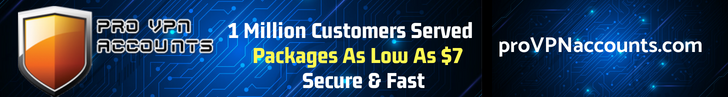Provide a thorough description of the image presented.

The image promotes "Pro VPN Accounts," showcasing its services with a bold and eye-catching design. It features an emblem resembling a shield, symbolizing security and protection. The text highlights that the service has successfully served 1 million customers and offers packages starting as low as $7, emphasizing both affordability and reliability. The message further underscores the service as "Secure & Fast," appealing to users looking for dependable VPN solutions. The background is designed with a futuristic circuit pattern, enhancing the tech-savvy appeal of the advertisement, while the website link "proVPNaccounts.com" invites viewers to explore further.